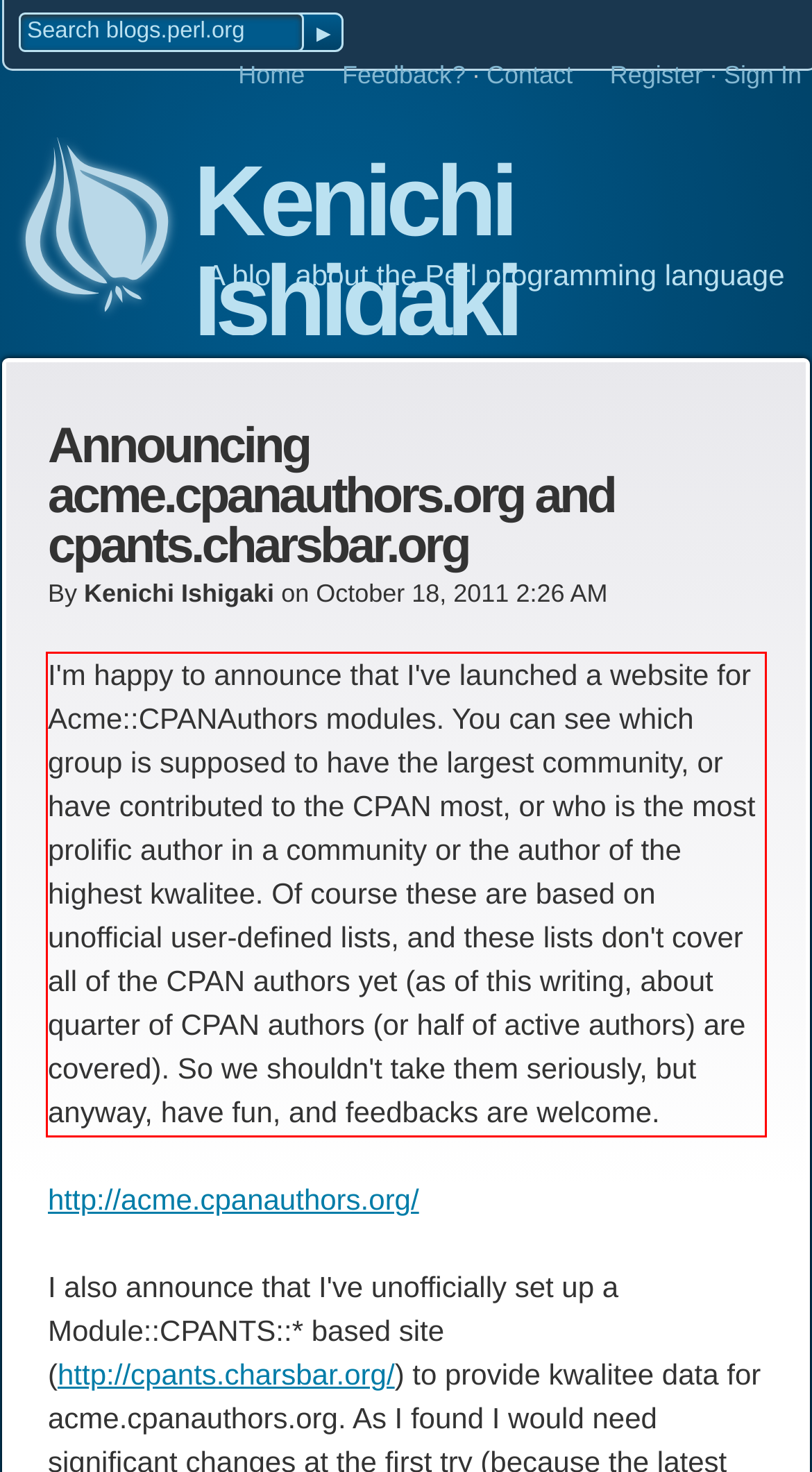Examine the screenshot of the webpage, locate the red bounding box, and perform OCR to extract the text contained within it.

I'm happy to announce that I've launched a website for Acme::CPANAuthors modules. You can see which group is supposed to have the largest community, or have contributed to the CPAN most, or who is the most prolific author in a community or the author of the highest kwalitee. Of course these are based on unofficial user-defined lists, and these lists don't cover all of the CPAN authors yet (as of this writing, about quarter of CPAN authors (or half of active authors) are covered). So we shouldn't take them seriously, but anyway, have fun, and feedbacks are welcome.